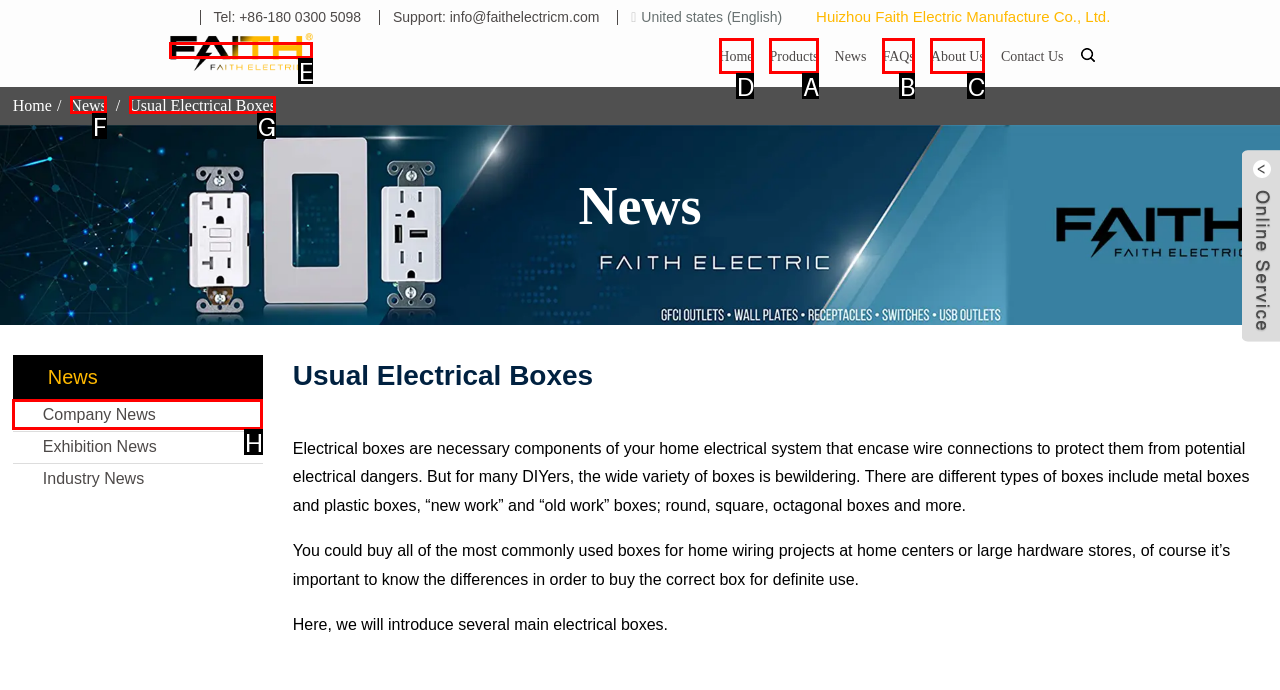What option should I click on to execute the task: Click the 'Home' link at the top? Give the letter from the available choices.

D